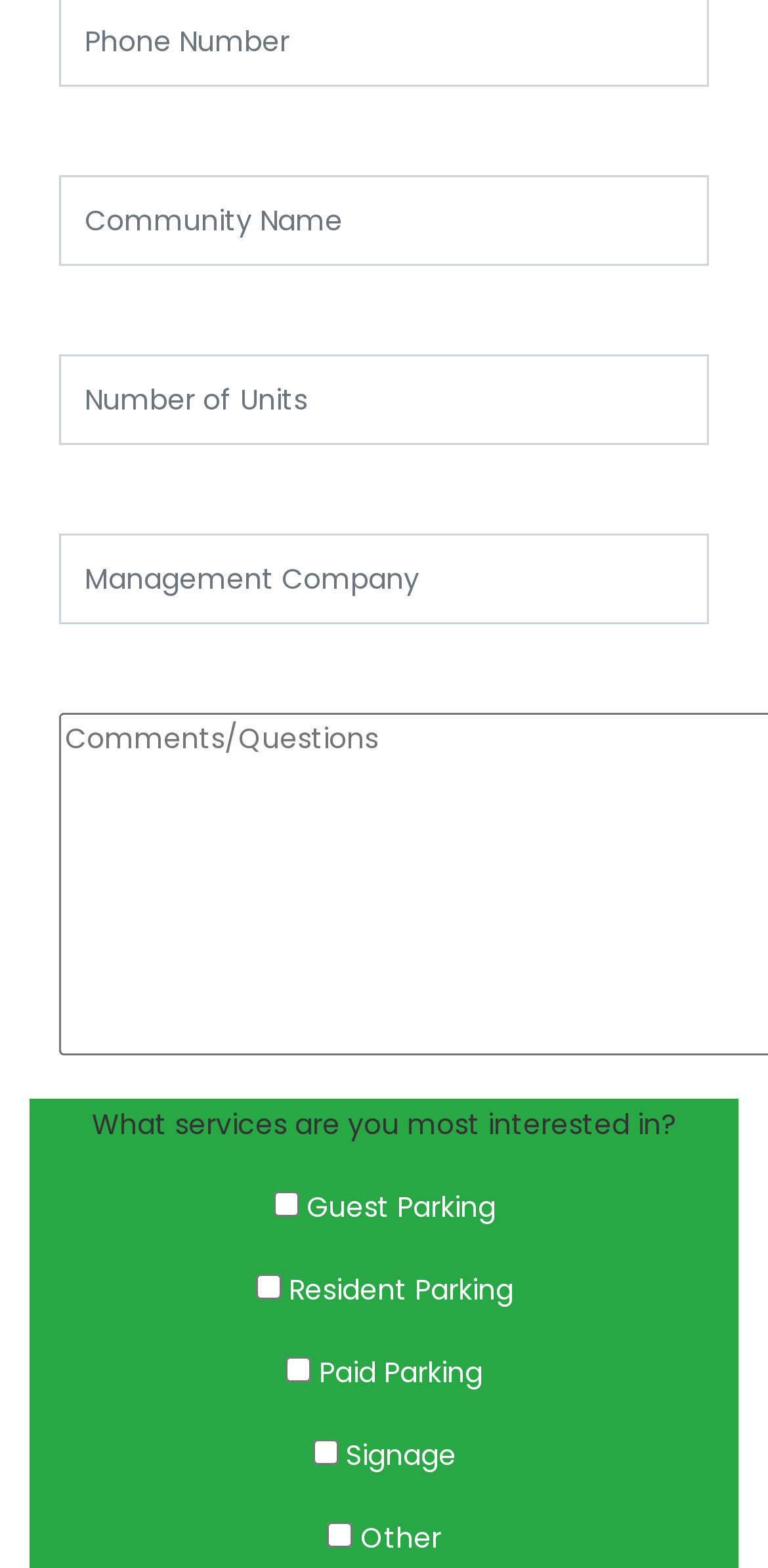Locate the bounding box coordinates of the item that should be clicked to fulfill the instruction: "Type management company".

[0.077, 0.34, 0.923, 0.398]